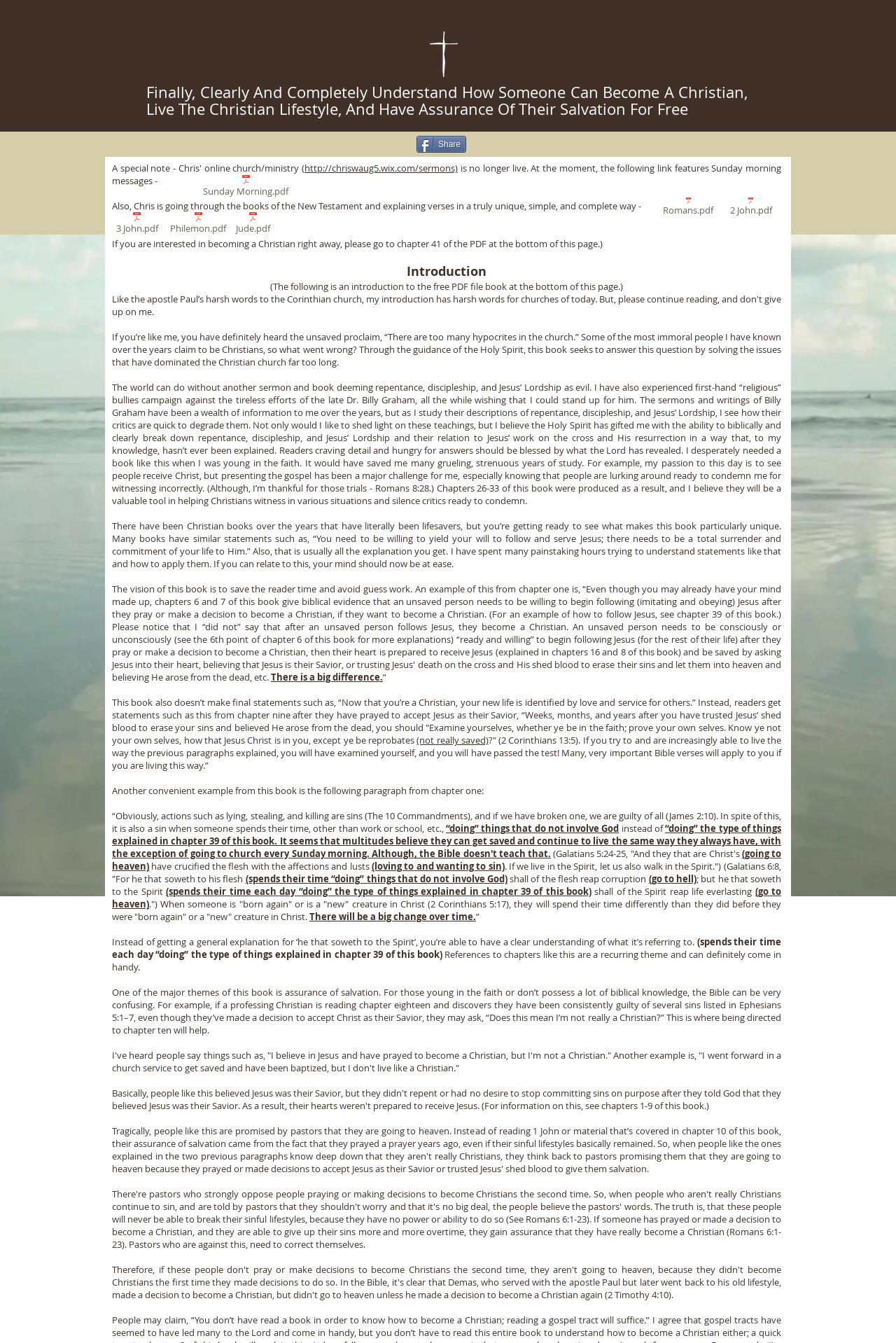Determine the bounding box coordinates of the element's region needed to click to follow the instruction: "Read the introduction". Provide these coordinates as four float numbers between 0 and 1, formatted as [left, top, right, bottom].

[0.454, 0.196, 0.543, 0.209]